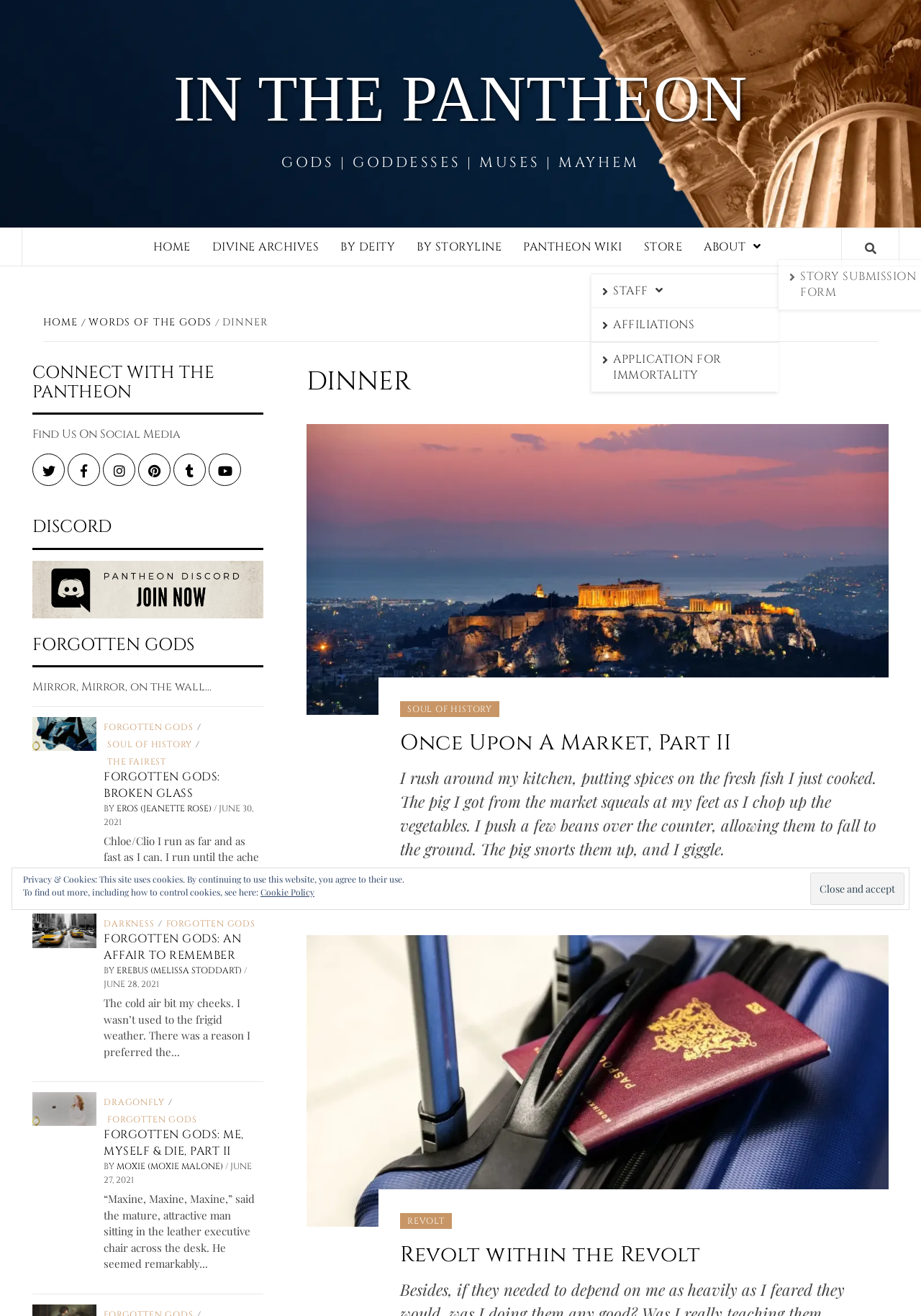Determine the bounding box coordinates of the element that should be clicked to execute the following command: "read TITANIC ARTIFACT SALE CONFIRMED BY JUDGE article".

None